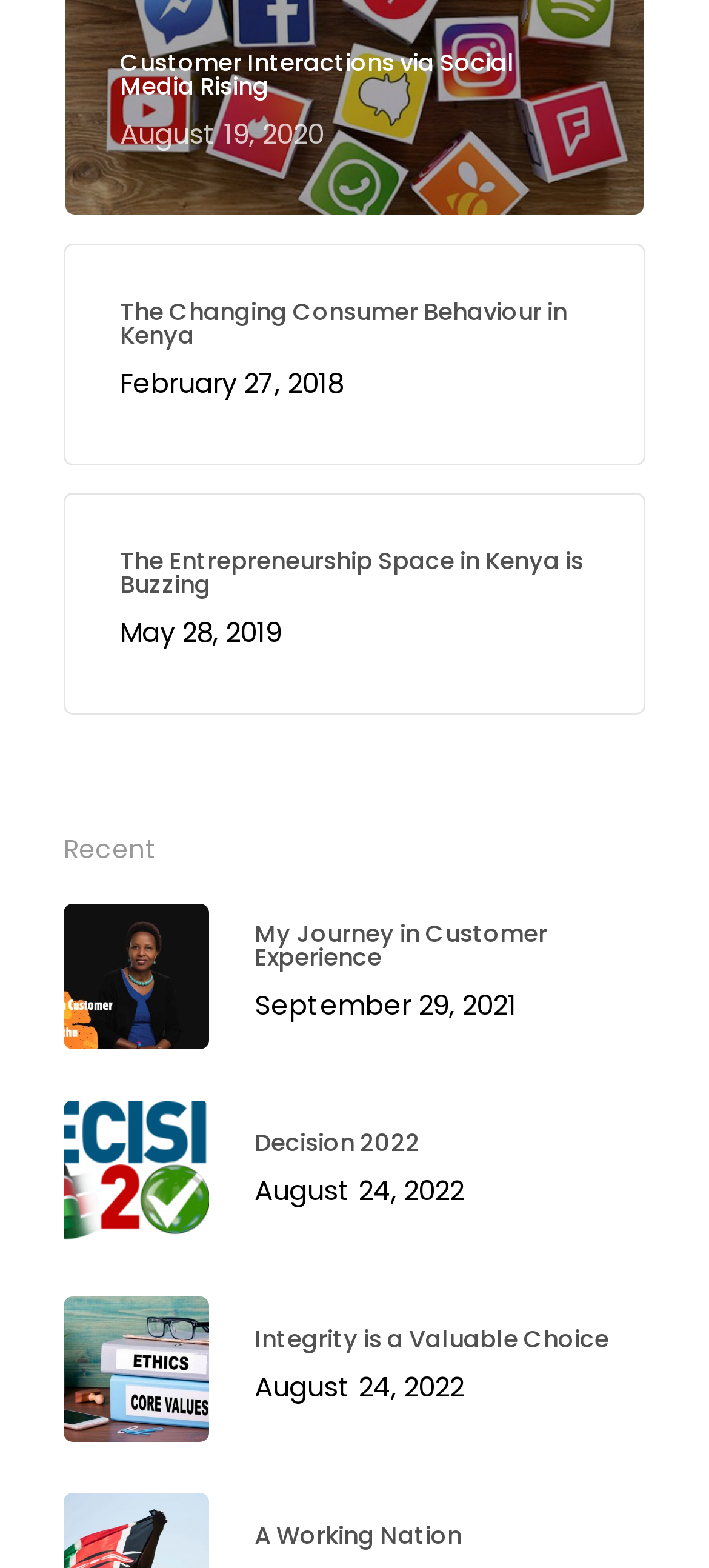How many articles are listed?
Refer to the screenshot and respond with a concise word or phrase.

6